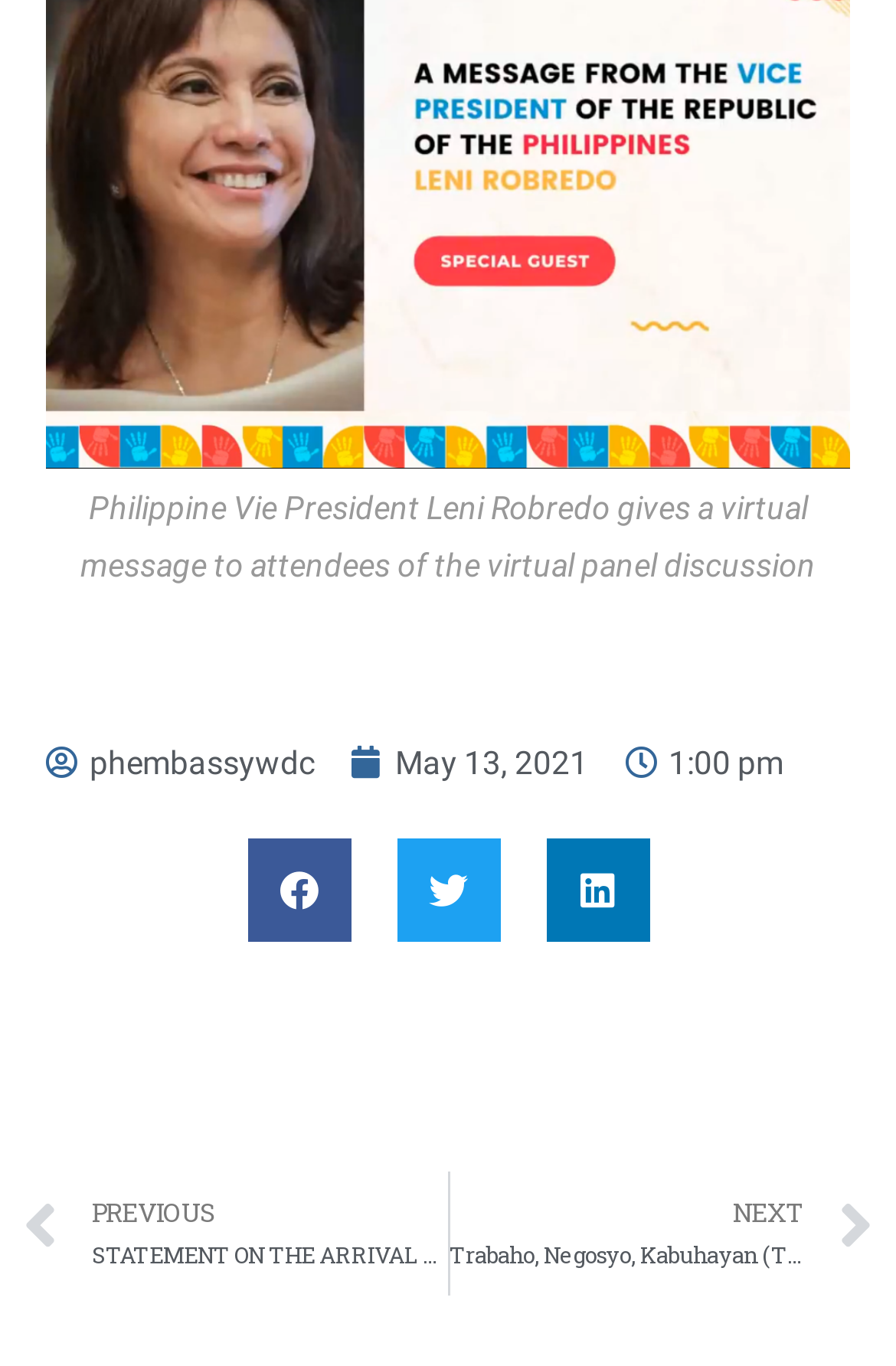How many social media platforms can the content be shared on?
Based on the screenshot, respond with a single word or phrase.

3